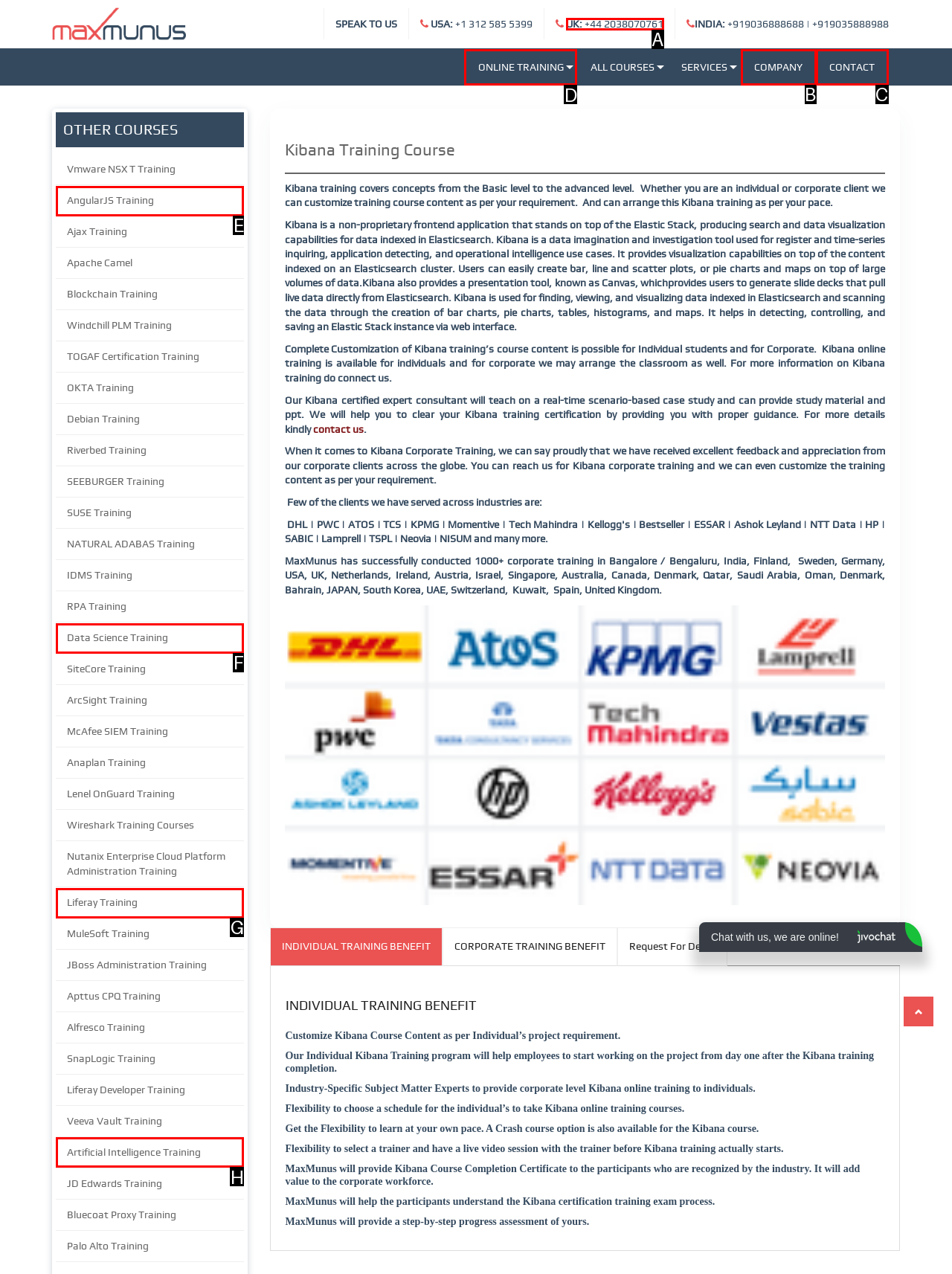Select the proper HTML element to perform the given task: click on the 'ONLINE TRAINING' link Answer with the corresponding letter from the provided choices.

D